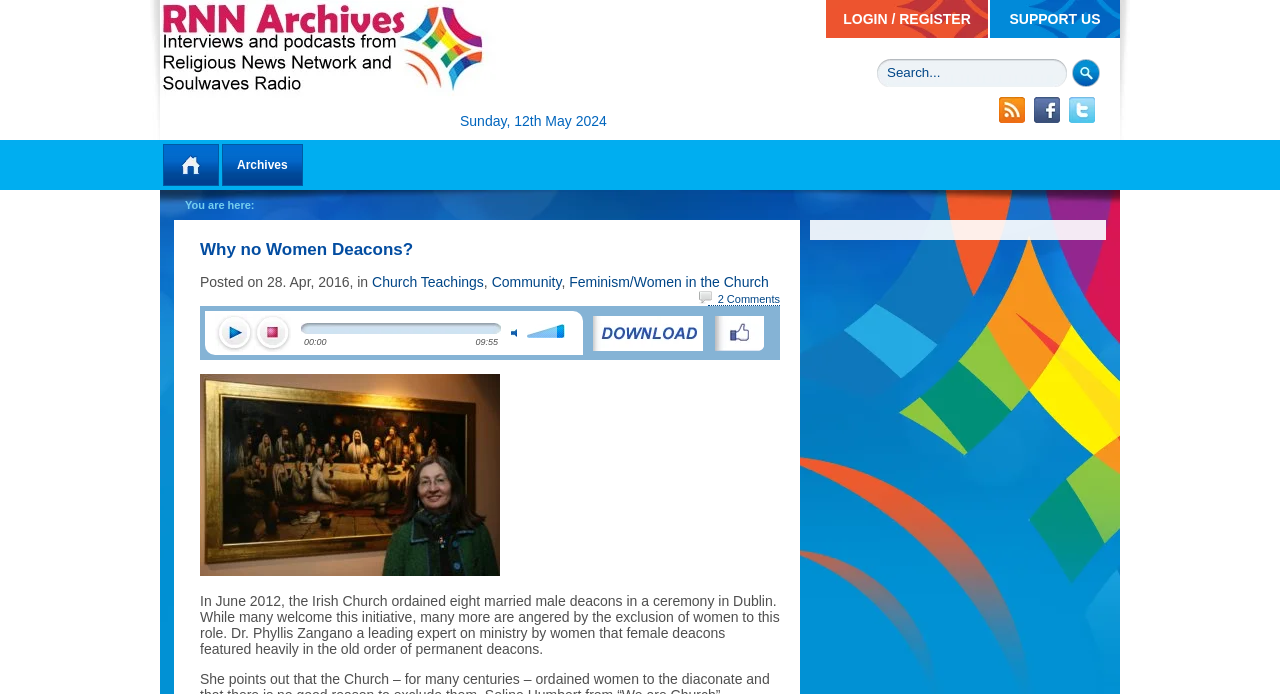Find and indicate the bounding box coordinates of the region you should select to follow the given instruction: "Search for something".

[0.685, 0.085, 0.834, 0.125]